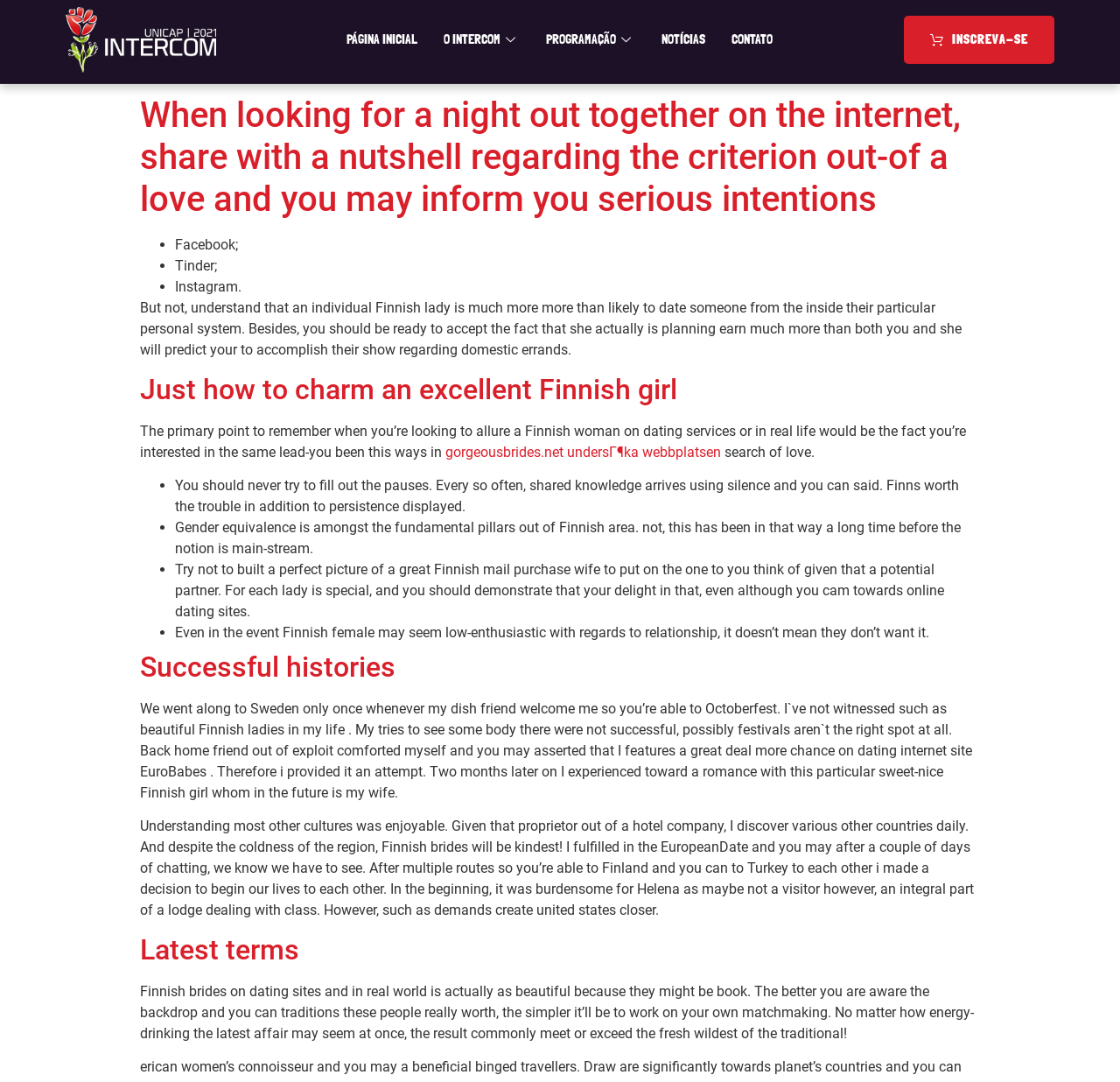Extract the bounding box coordinates of the UI element described: "gorgeousbrides.net undersГ¶ka webbplatsen". Provide the coordinates in the format [left, top, right, bottom] with values ranging from 0 to 1.

[0.398, 0.41, 0.644, 0.425]